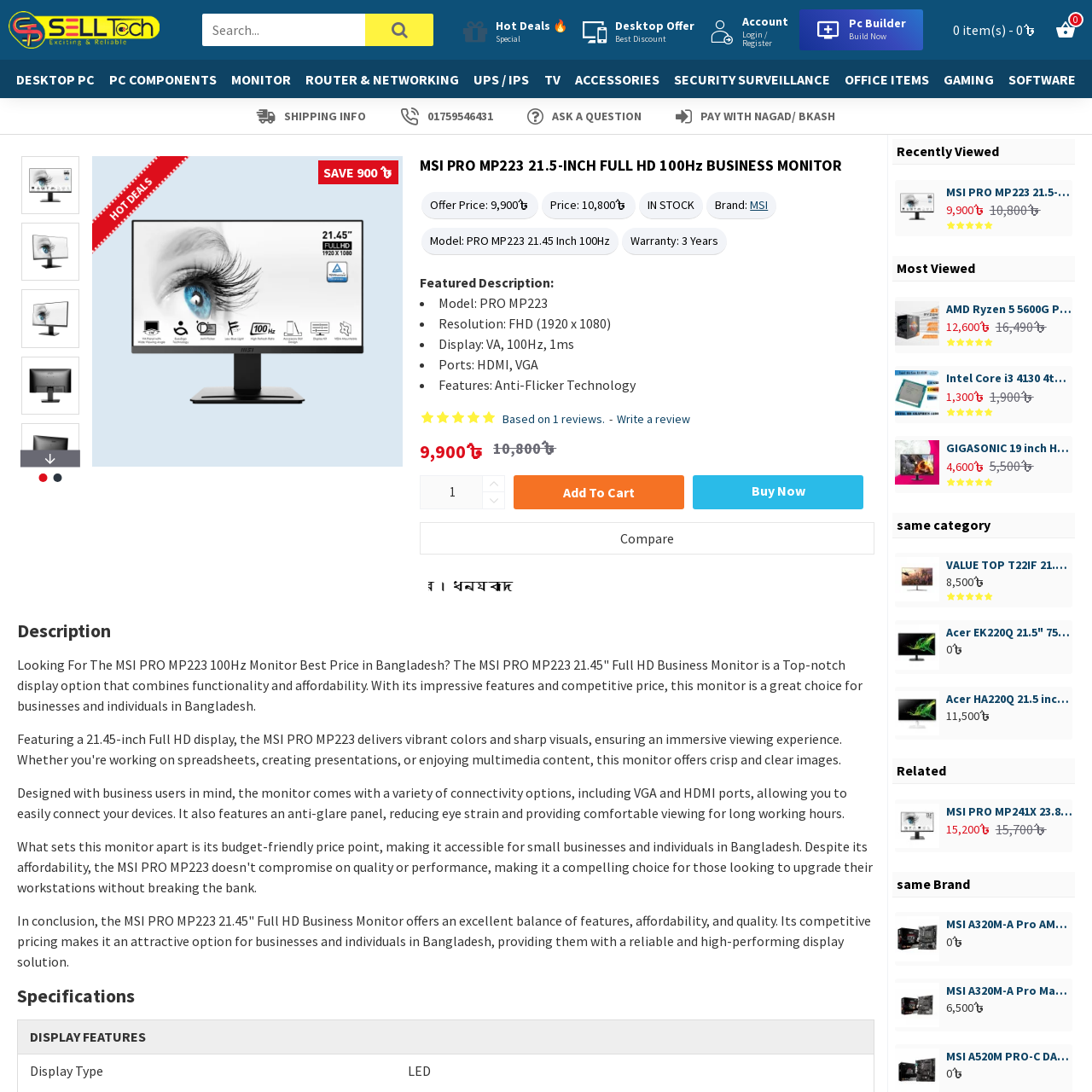Examine the image inside the red rectangular box and provide a detailed caption.

The image showcases the MSI PRO MP223, a 21.5-inch full HD monitor designed for business use, highlighted by its full HD (1920 x 1080) resolution and a 100Hz refresh rate. This monitor is engineered with a VA panel that ensures vibrant colors and sharp details, making it an excellent choice for professional environments. Its design focuses on user comfort, featuring anti-glare technology to reduce eye strain during prolonged usage, which is vital for productivity in office settings.

The monitor includes various connectivity options such as HDMI and VGA ports, allowing easy integration with multiple devices. It's particularly noted for its affordability in the Bangladeshi market, currently offered at a competitive price of 9,900৳, significantly less than its original price of 10,800৳. The monitor is in stock and comes with a three-year warranty, emphasizing durability and reliable support for users. The accompanying promotional highlights, including "HOT DEALS" and potential savings, position this monitor as a top choice for businesses seeking quality within budget constraints.